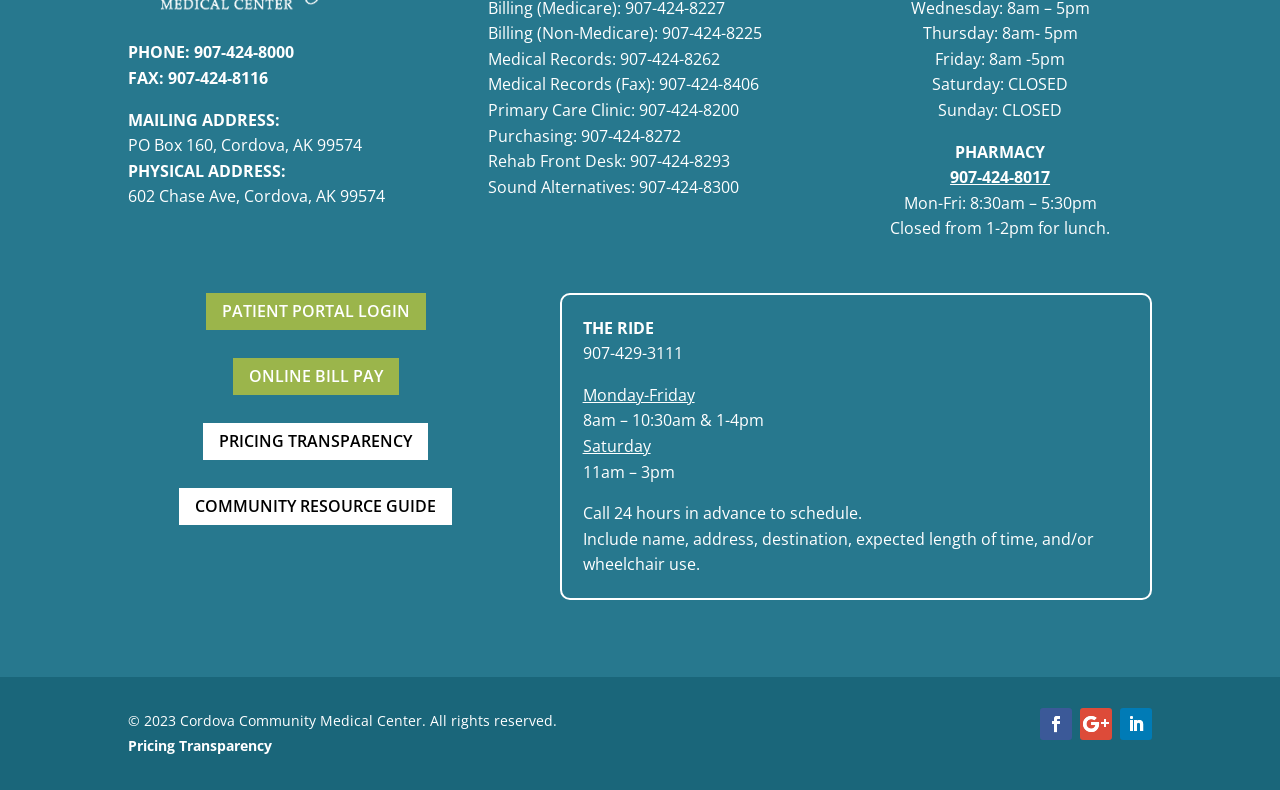Please use the details from the image to answer the following question comprehensively:
What is the address of the Cordova Community Medical Center?

I found the address of the Cordova Community Medical Center by looking at the section of the webpage labeled 'PHYSICAL ADDRESS:' and reading the text that says '602 Chase Ave, Cordova, AK 99574'.